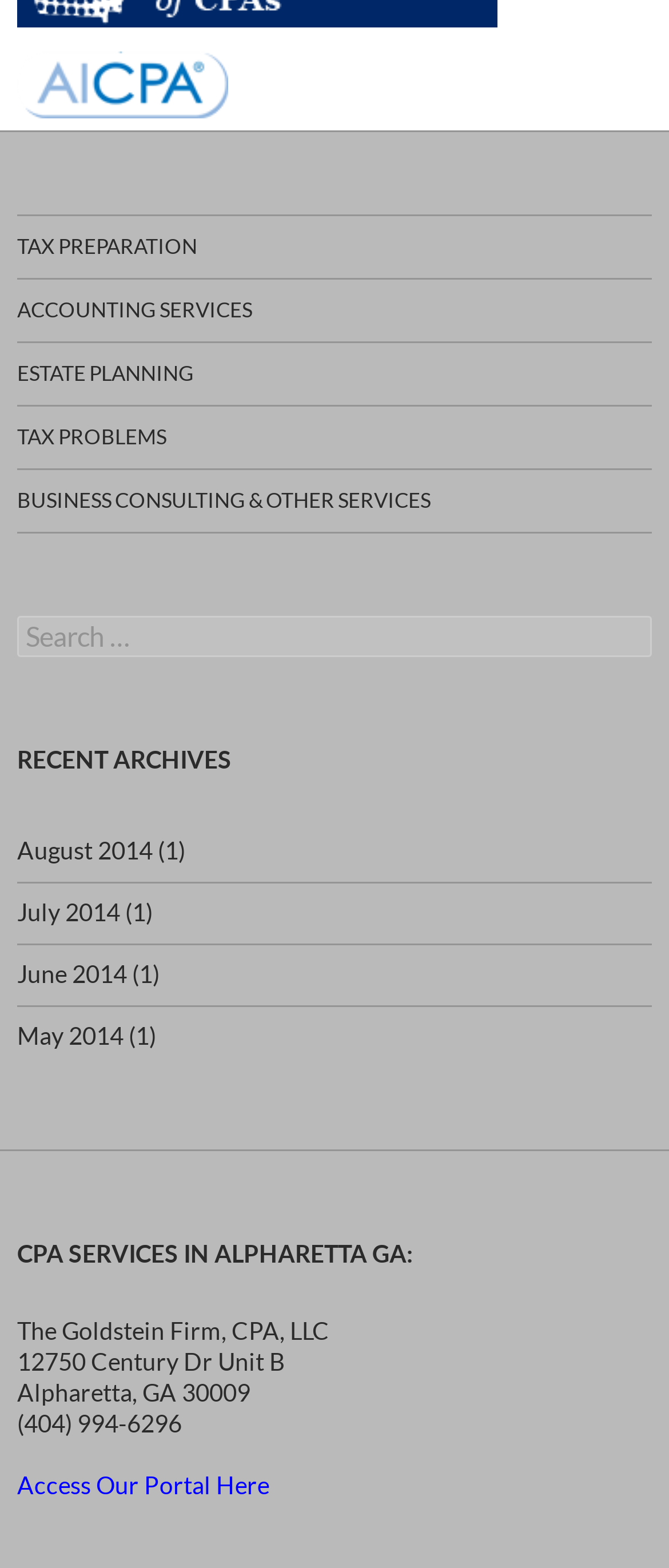Identify the bounding box coordinates for the element that needs to be clicked to fulfill this instruction: "Click on TAX PREPARATION". Provide the coordinates in the format of four float numbers between 0 and 1: [left, top, right, bottom].

[0.026, 0.138, 0.974, 0.177]